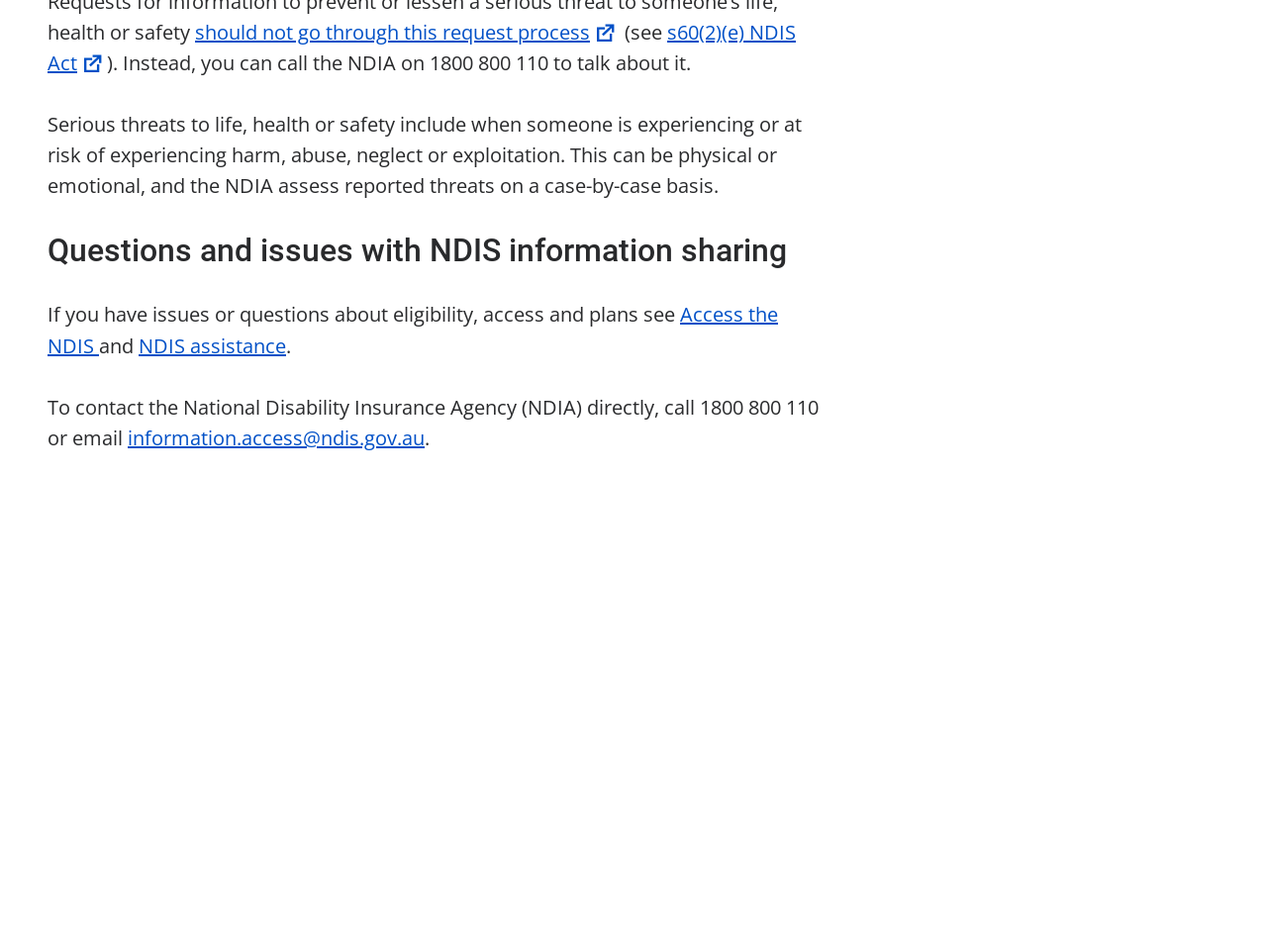Please answer the following question as detailed as possible based on the image: 
What is the name of the organization that can be contacted for questions or feedback?

The name of the organization can be found in the text 'Questions or feedback: contact@supportingjustice.net' which is located at the bottom of the webpage.